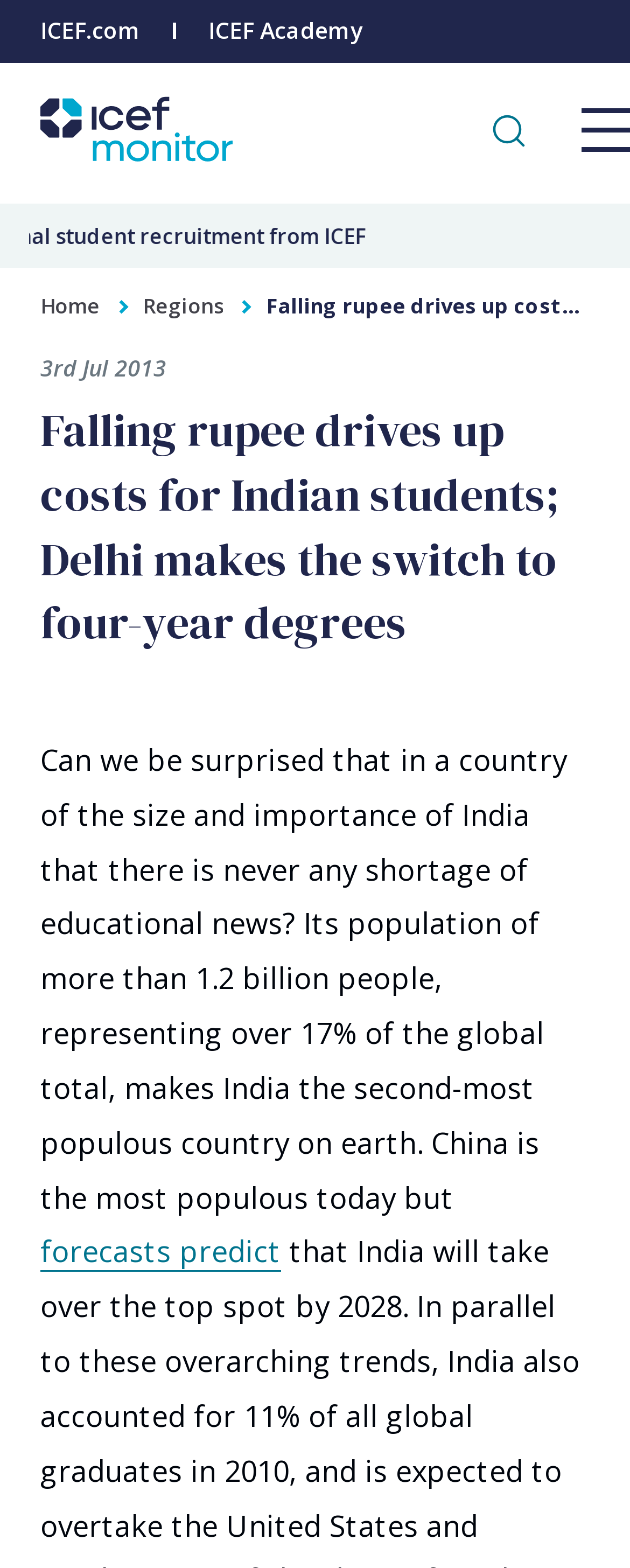Identify the bounding box coordinates for the UI element mentioned here: "forecasts predict". Provide the coordinates as four float values between 0 and 1, i.e., [left, top, right, bottom].

[0.064, 0.786, 0.446, 0.812]